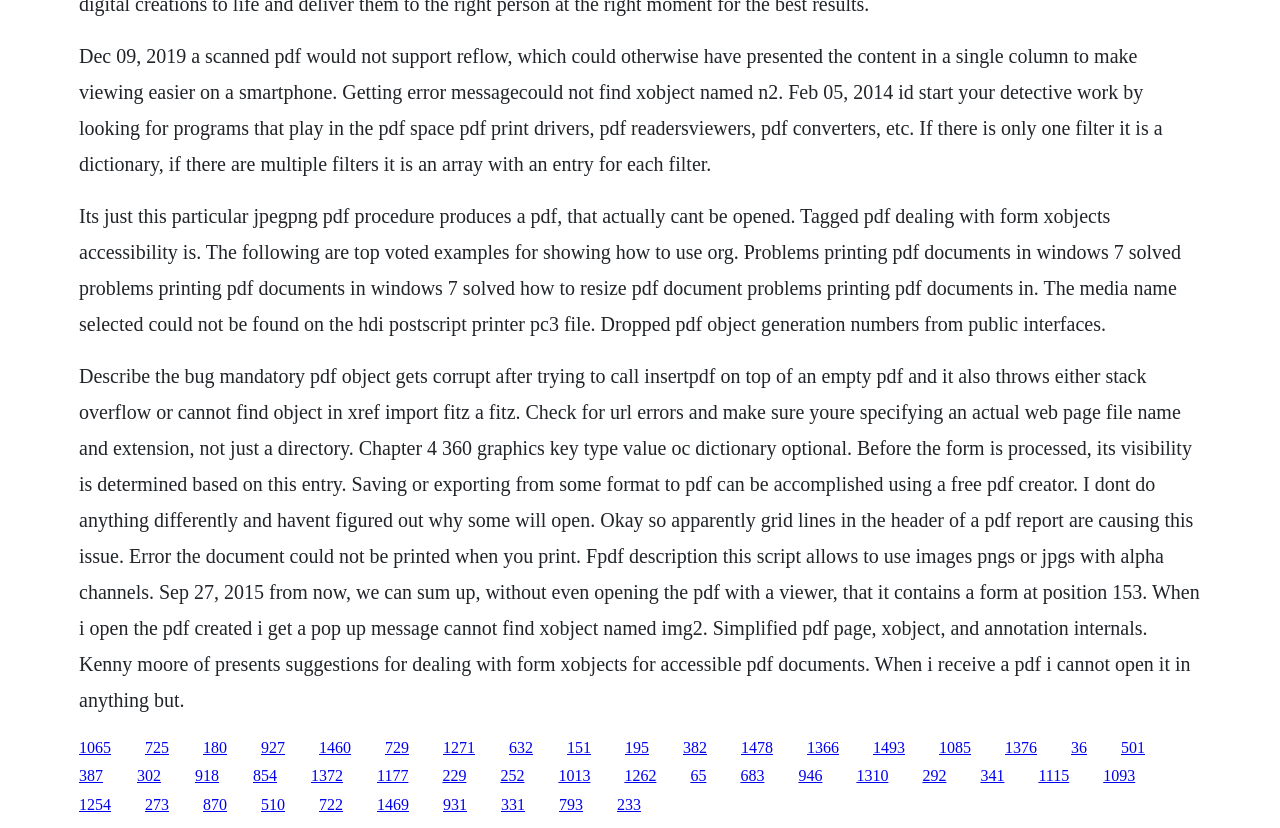Please identify the bounding box coordinates of the clickable element to fulfill the following instruction: "Click the link '927'". The coordinates should be four float numbers between 0 and 1, i.e., [left, top, right, bottom].

[0.204, 0.892, 0.223, 0.913]